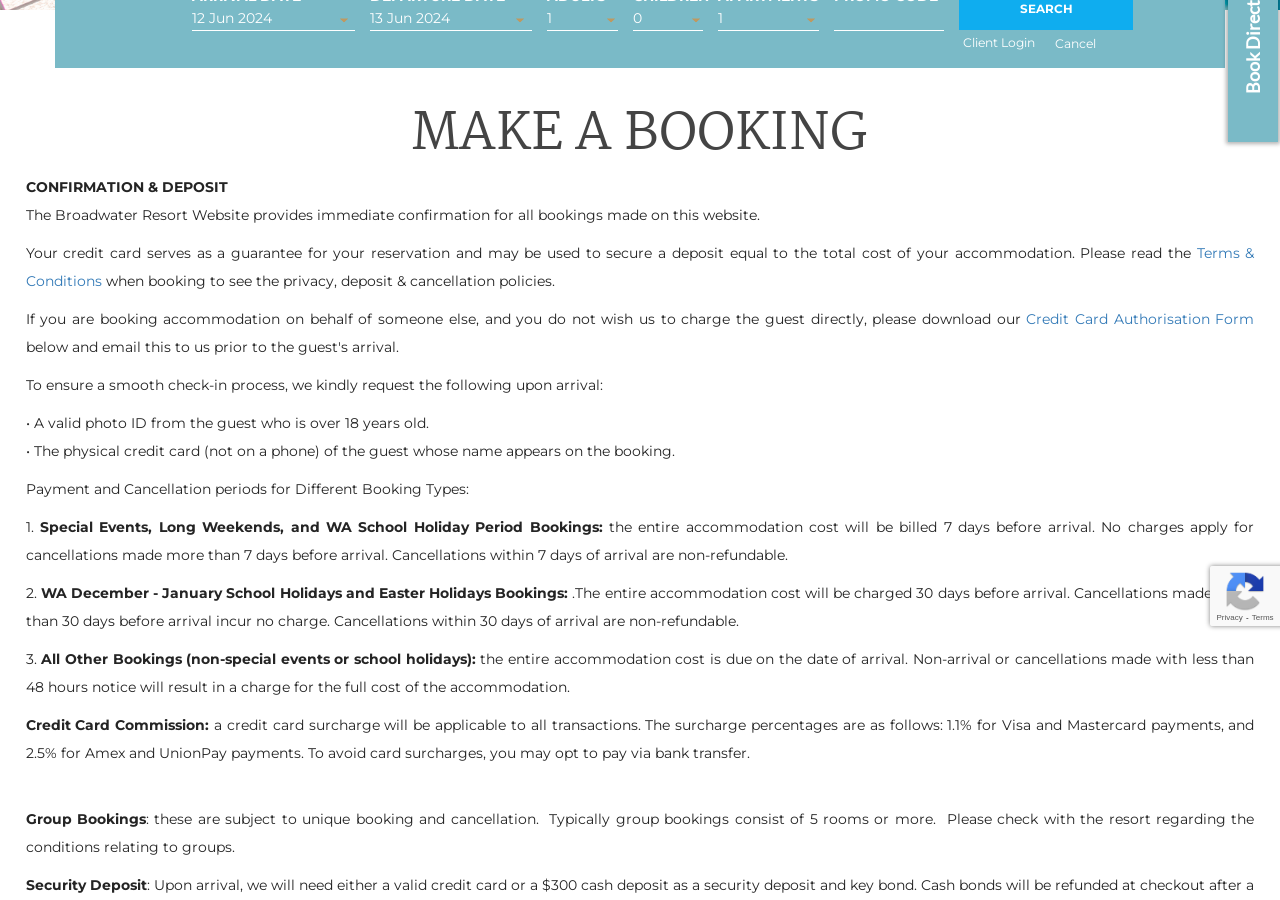Predict the bounding box coordinates for the UI element described as: "Terms & Conditions". The coordinates should be four float numbers between 0 and 1, presented as [left, top, right, bottom].

[0.02, 0.271, 0.98, 0.322]